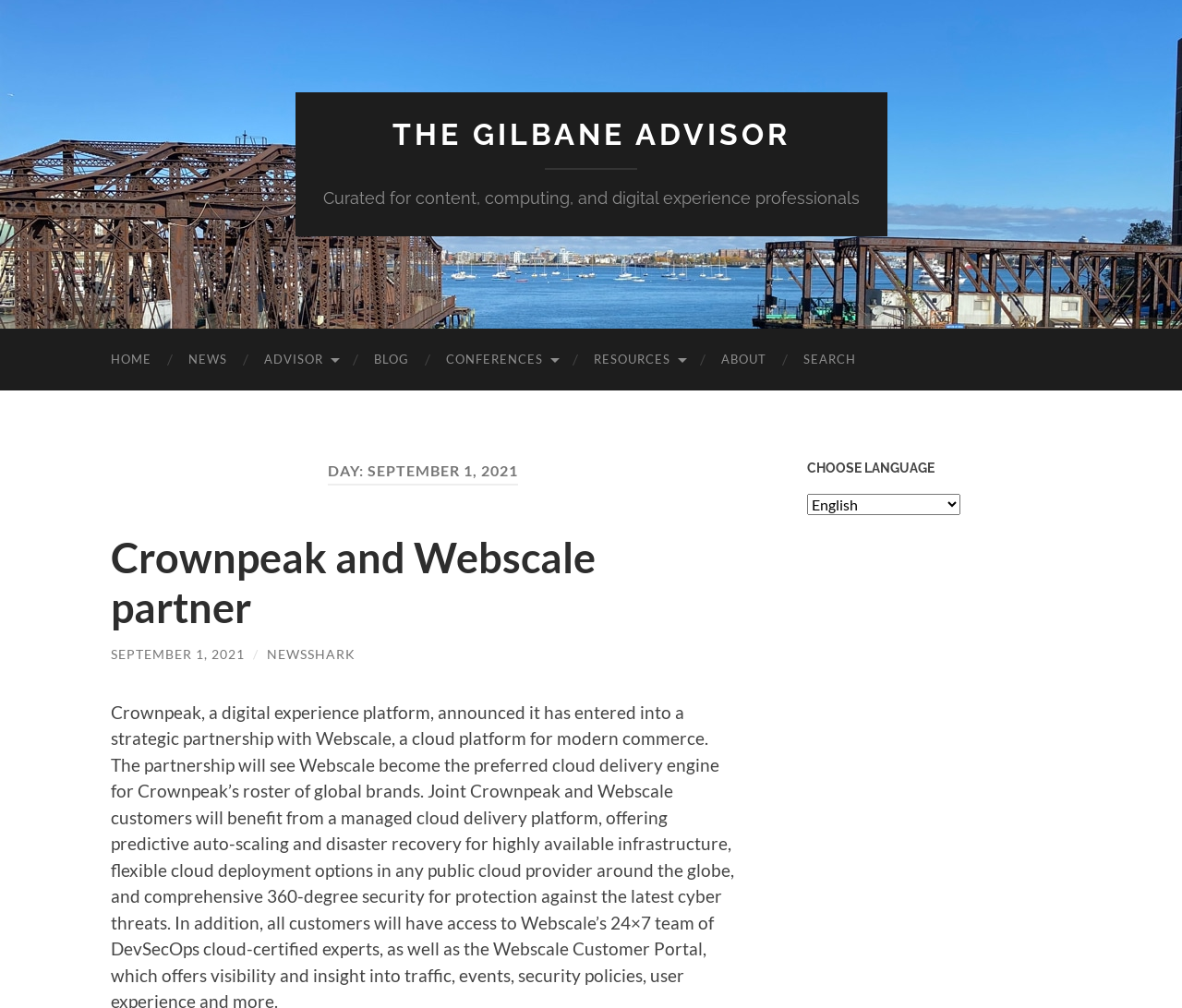Pinpoint the bounding box coordinates of the element that must be clicked to accomplish the following instruction: "go to home page". The coordinates should be in the format of four float numbers between 0 and 1, i.e., [left, top, right, bottom].

[0.078, 0.326, 0.144, 0.387]